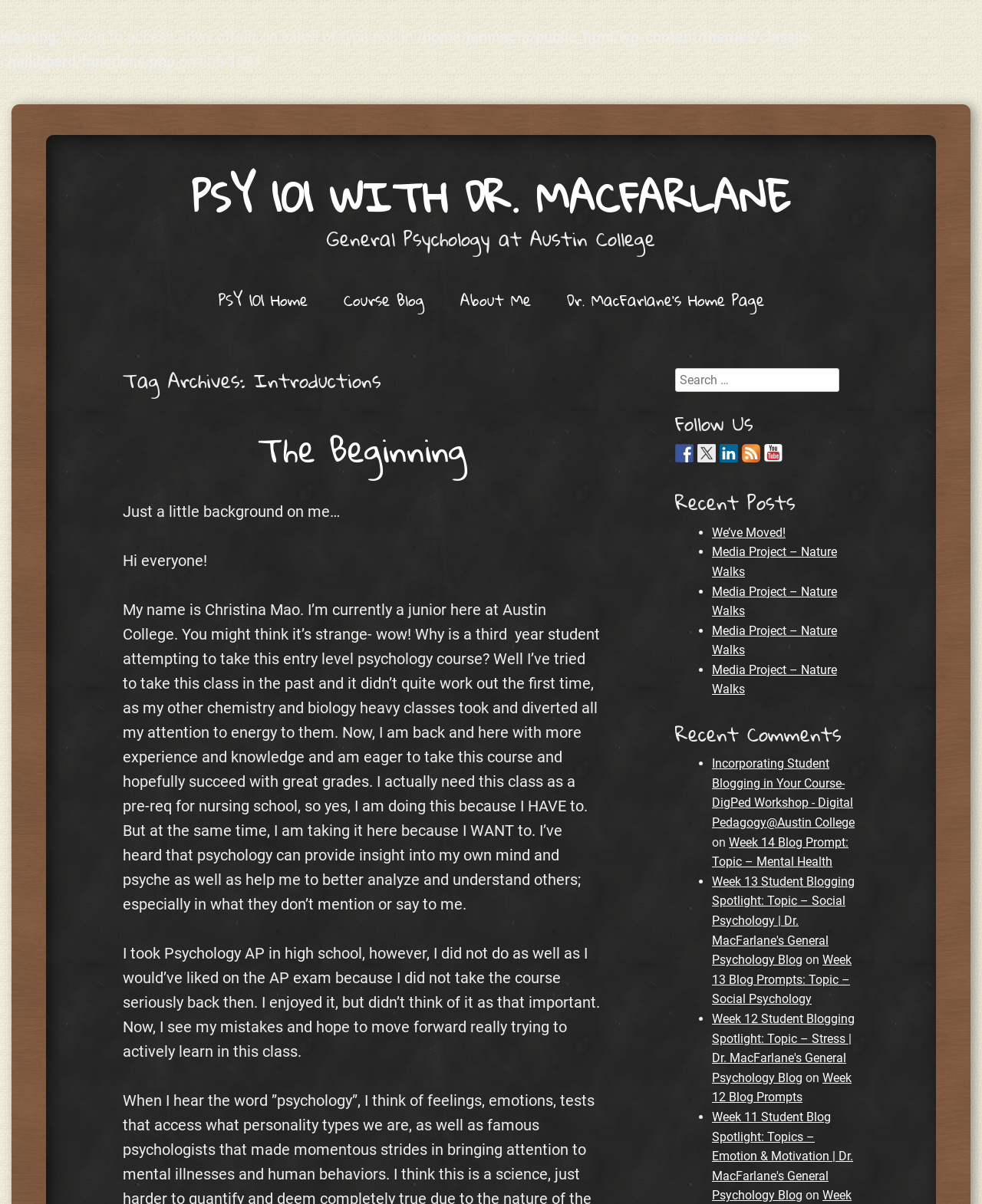Identify the bounding box coordinates of the section to be clicked to complete the task described by the following instruction: "Search for a topic". The coordinates should be four float numbers between 0 and 1, formatted as [left, top, right, bottom].

[0.688, 0.306, 0.855, 0.325]